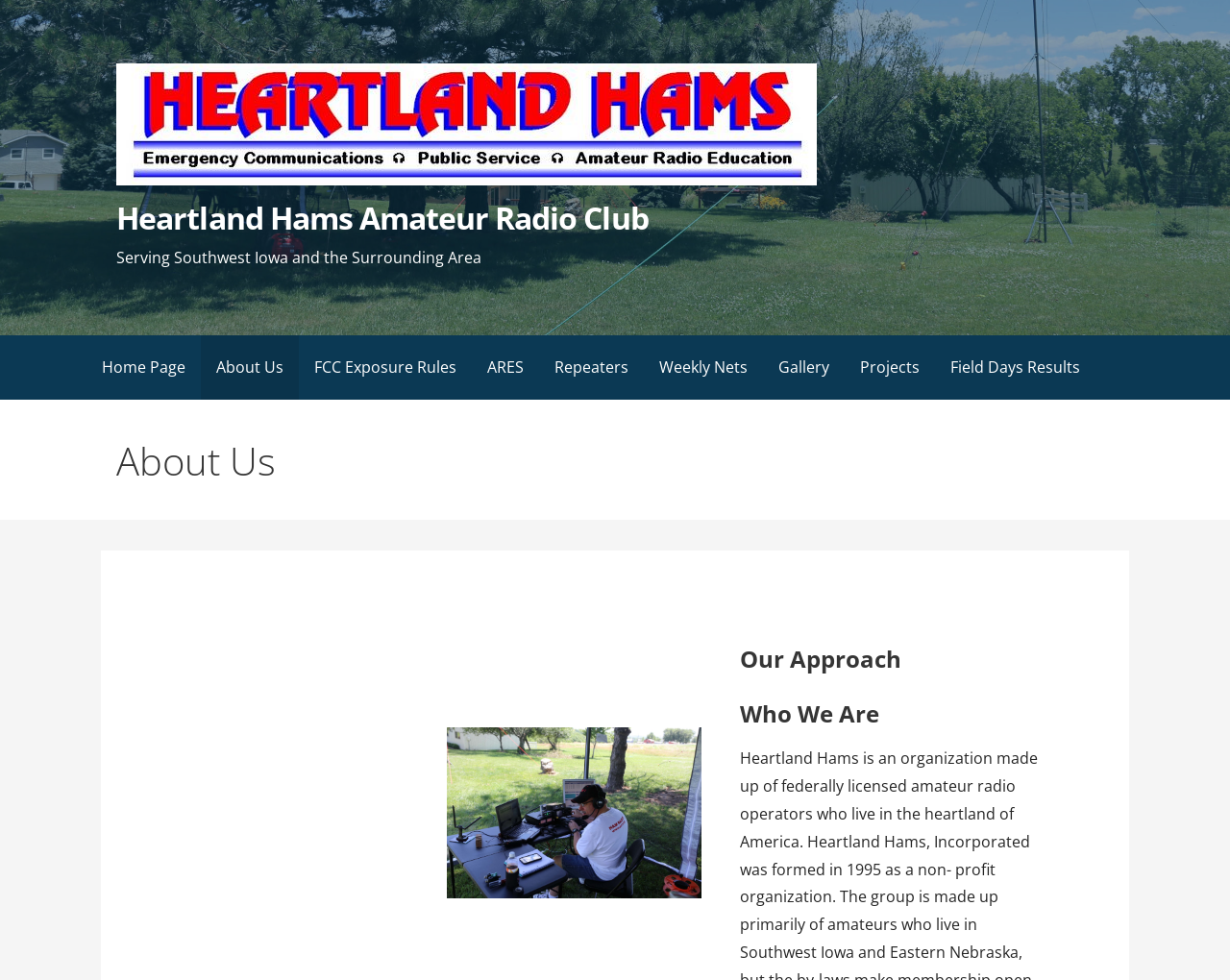What is the text above the navigation menu?
Look at the screenshot and give a one-word or phrase answer.

Serving Southwest Iowa and the Surrounding Area